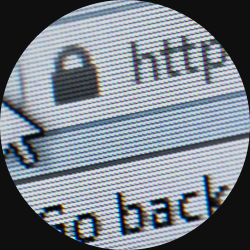Look at the image and write a detailed answer to the question: 
What is essential for establishing a secure online presence?

According to the image, reliable hosting services and domain diversity are crucial components for establishing a secure online presence, as they enable websites to maintain a functional and trustworthy environment for users, which is symbolized by the padlock icon in the address bar.